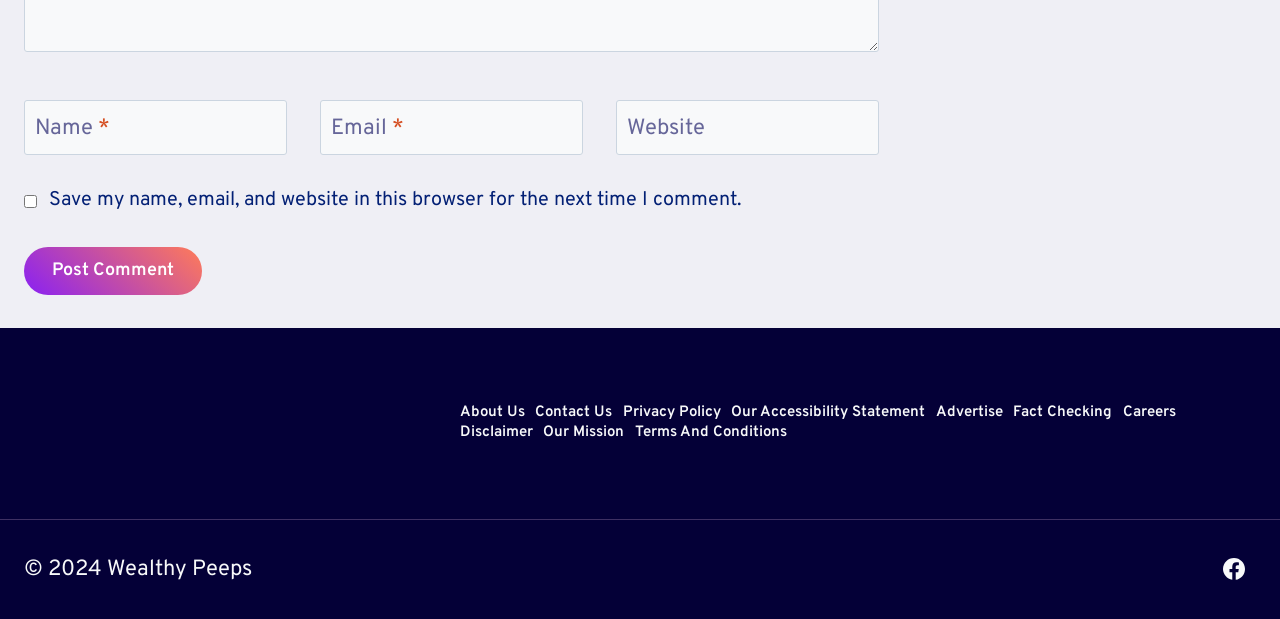Identify the bounding box for the UI element described as: "parent_node: Website aria-label="Website" name="url" placeholder="https://www.example.com"". Ensure the coordinates are four float numbers between 0 and 1, formatted as [left, top, right, bottom].

[0.481, 0.162, 0.687, 0.251]